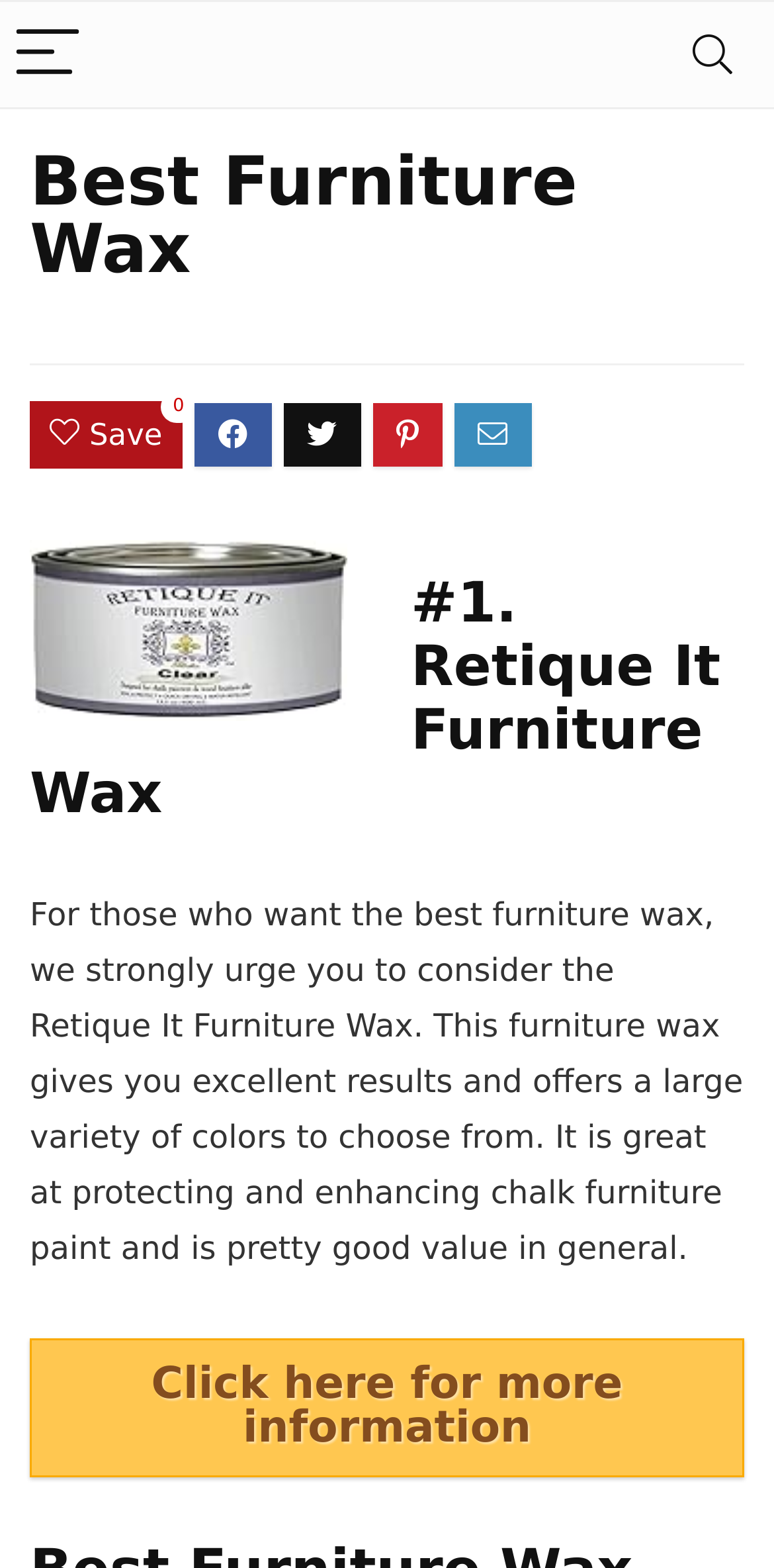What is the benefit of using the top-rated furniture wax?
Look at the image and respond with a single word or a short phrase.

Good value